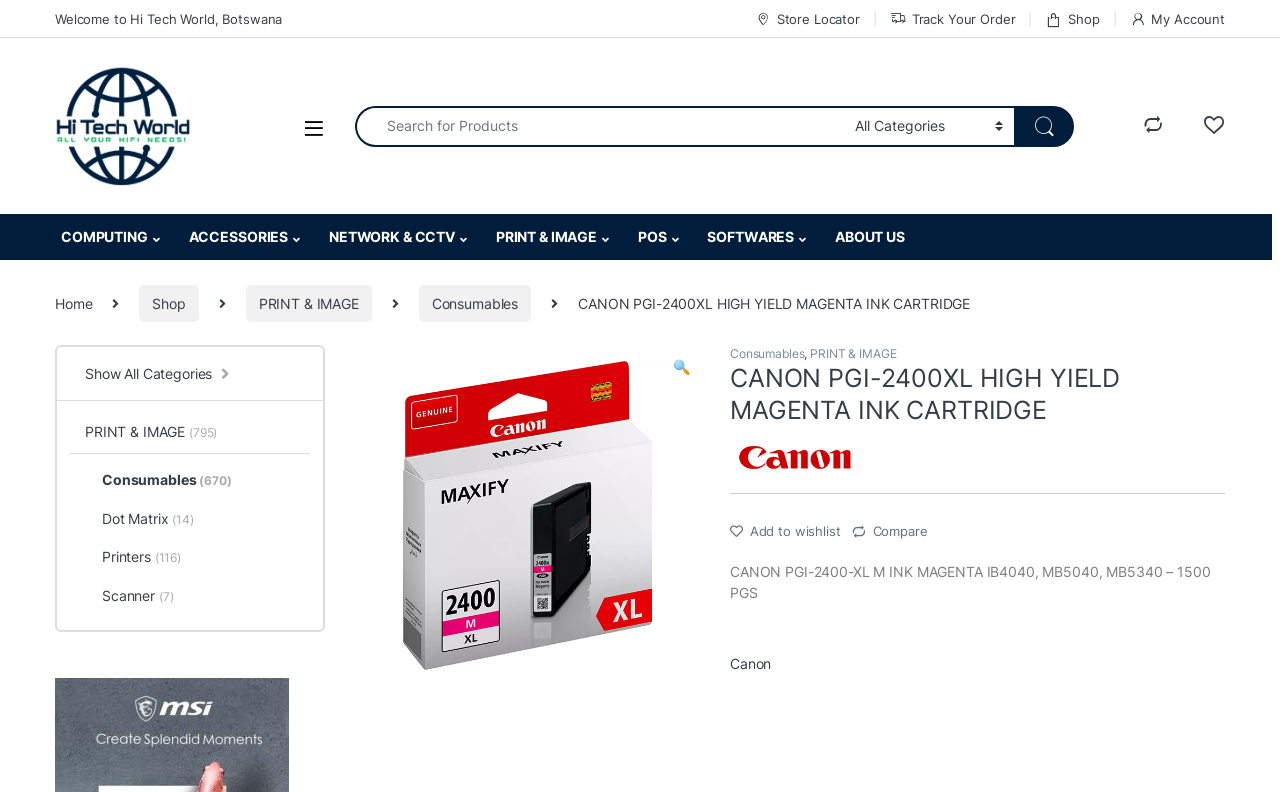Highlight the bounding box coordinates of the element that should be clicked to carry out the following instruction: "View Canon products". The coordinates must be given as four float numbers ranging from 0 to 1, i.e., [left, top, right, bottom].

[0.57, 0.565, 0.672, 0.586]